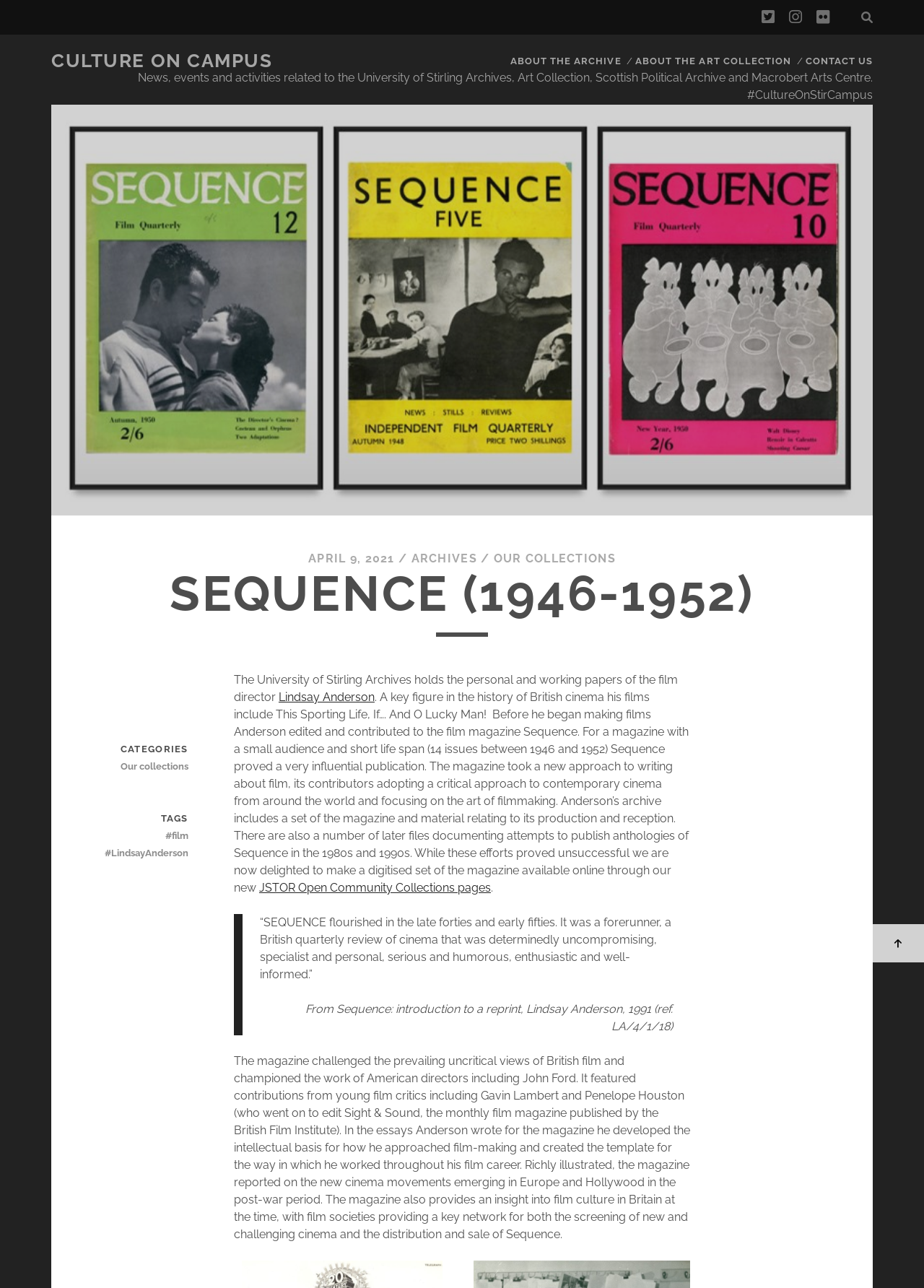Find the bounding box coordinates for the HTML element described as: "archives". The coordinates should consist of four float values between 0 and 1, i.e., [left, top, right, bottom].

[0.445, 0.428, 0.516, 0.439]